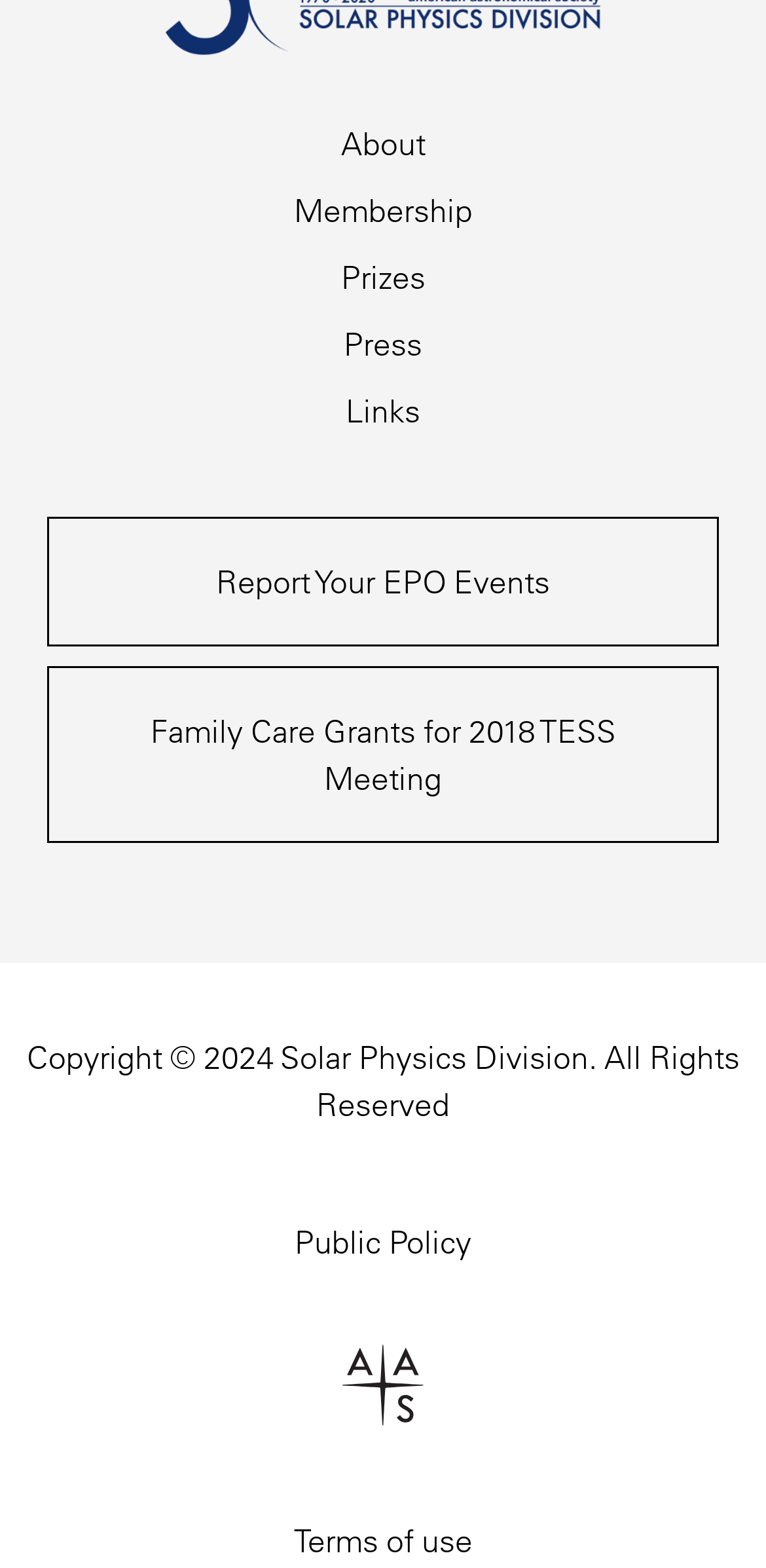Find the bounding box coordinates of the element I should click to carry out the following instruction: "Check press releases".

[0.449, 0.207, 0.551, 0.232]